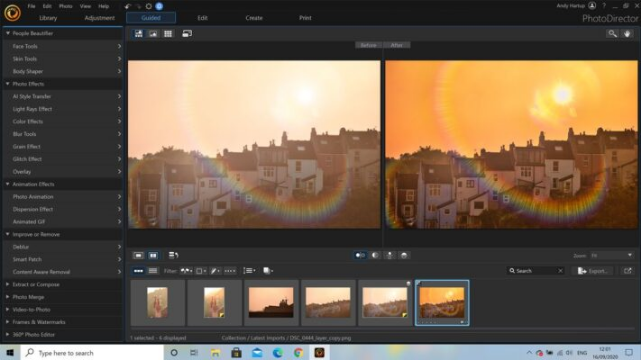Offer a detailed caption for the image presented.

The image displays a user interface from Cyberlink PhotoDirector Ultra 2024, focusing on photo editing capabilities. On the left side, a photo adjustment view is shown with an overlay of various editing tools, including options for skin retouching, light effects, and animation features. The right side of the interface presents the edited image with enhanced colors and a glowing halo effect surrounding the sun, showcasing the program's ability to produce professional-quality results. Below, a thumbnail tray displays multiple images, allowing easy selection for further editing. The overall interface is designed for intuitive navigation, emphasizing the wealth of creative tools available for users to transform their photos into visually striking works of art.